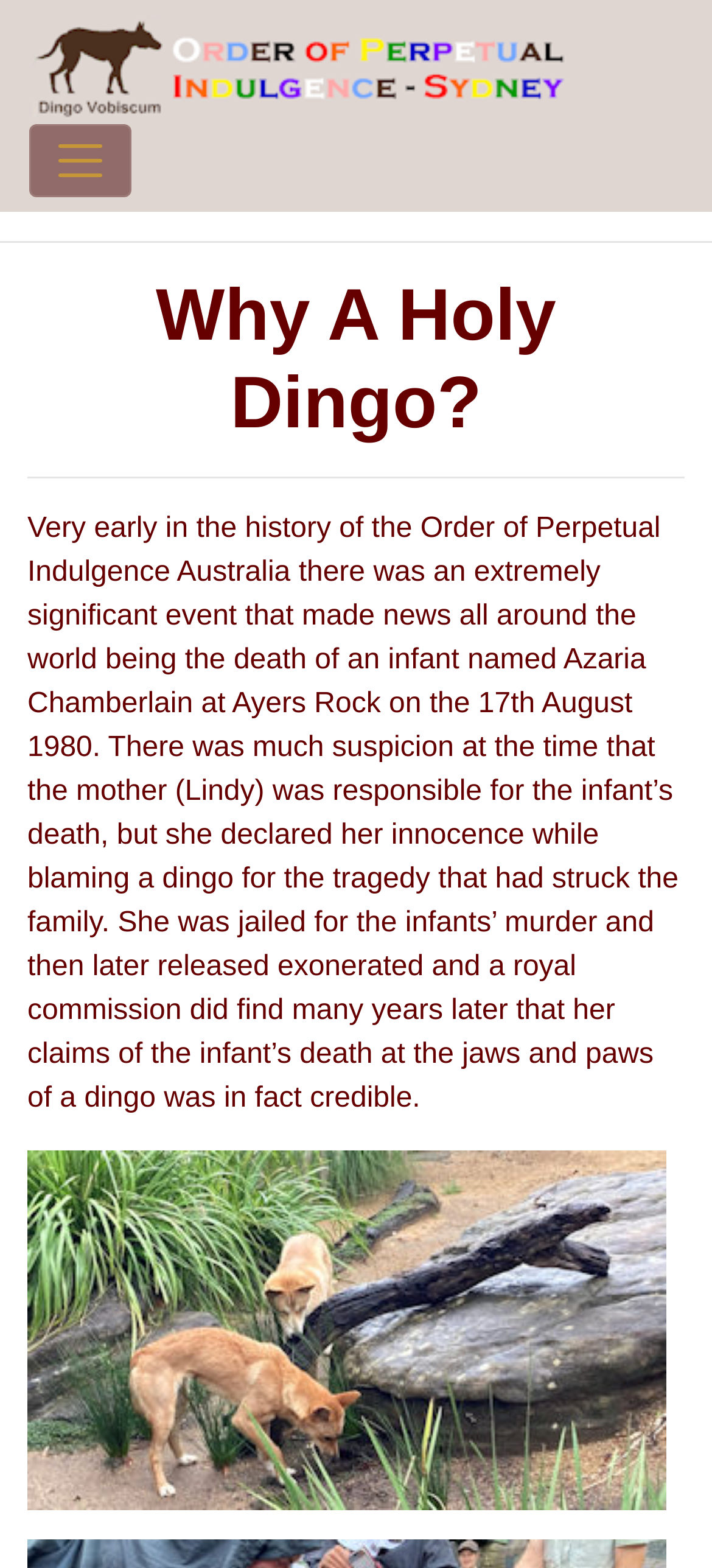Using the description: "aria-label="Toggle navigation"", determine the UI element's bounding box coordinates. Ensure the coordinates are in the format of four float numbers between 0 and 1, i.e., [left, top, right, bottom].

[0.041, 0.079, 0.185, 0.126]